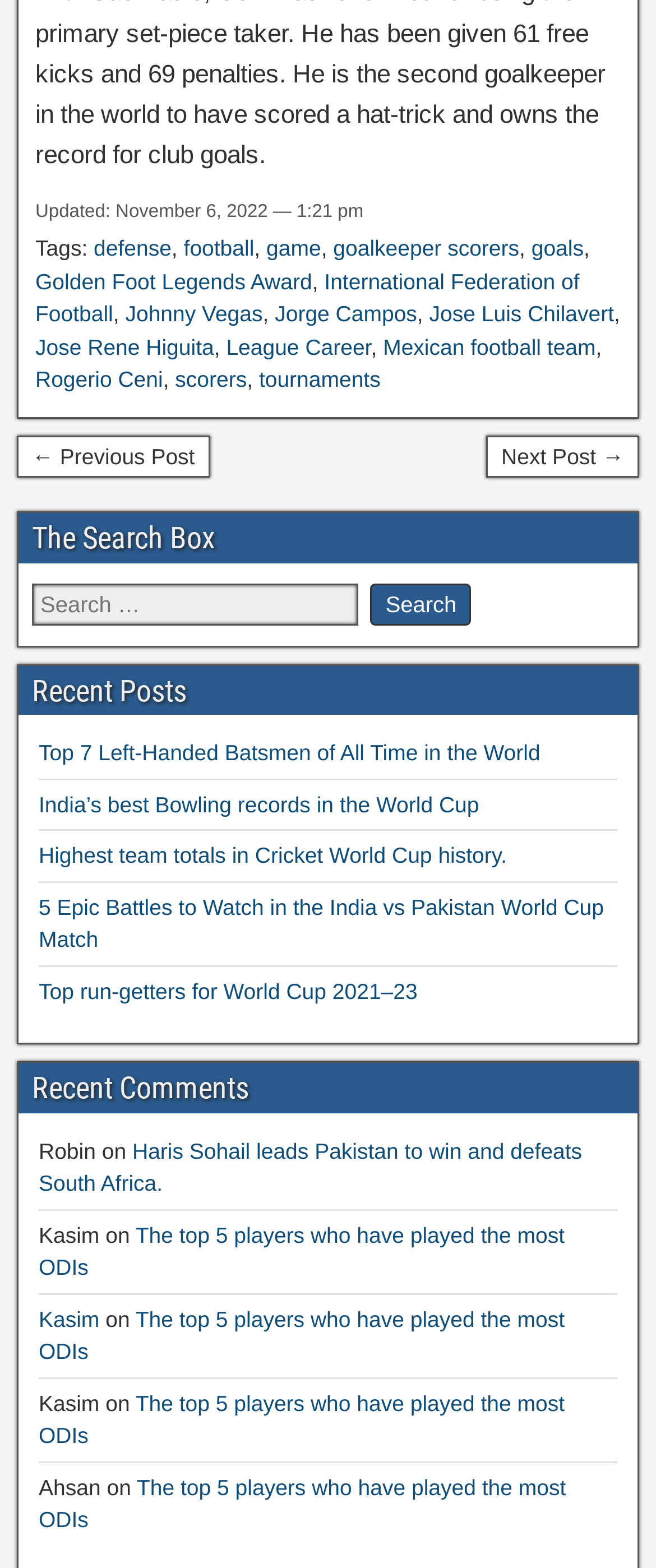Determine the bounding box coordinates of the section I need to click to execute the following instruction: "Search for something". Provide the coordinates as four float numbers between 0 and 1, i.e., [left, top, right, bottom].

[0.049, 0.368, 0.951, 0.403]